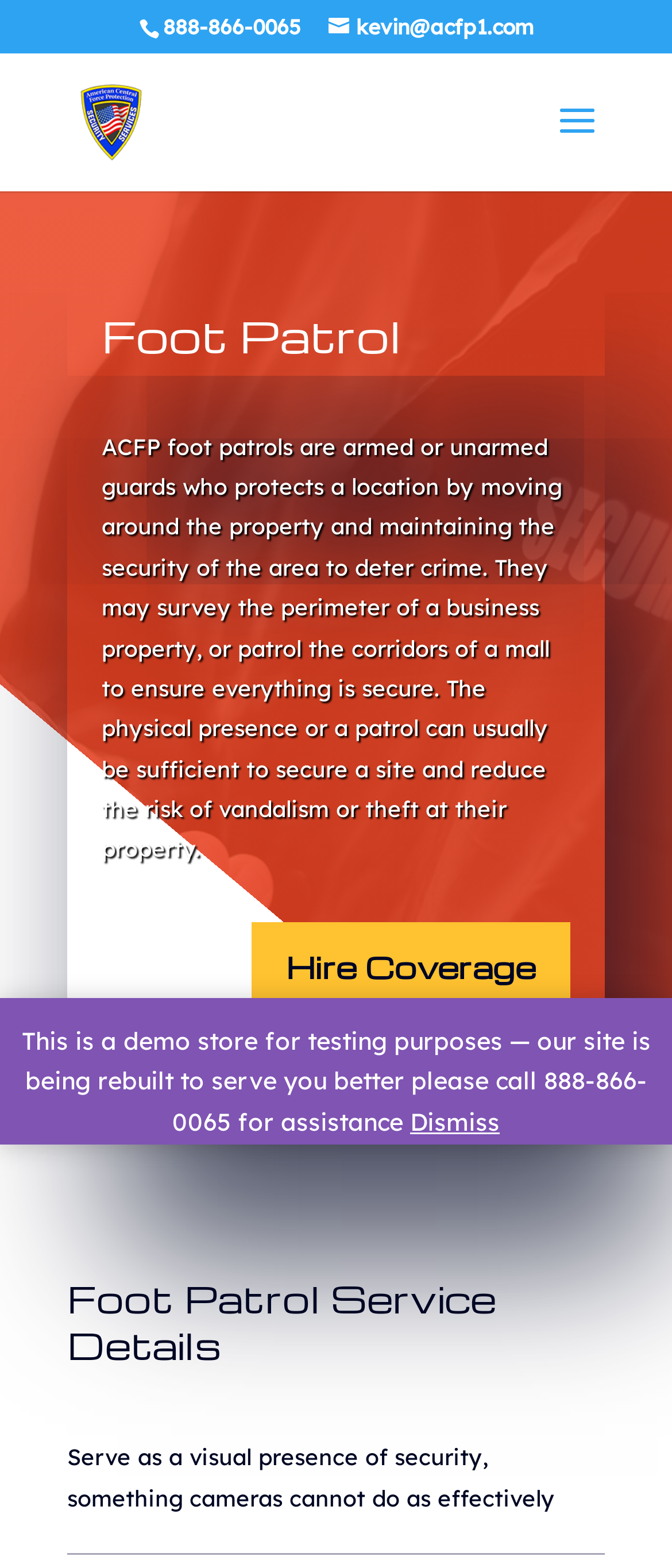Produce an extensive caption that describes everything on the webpage.

The webpage is about Foot Patrol services provided by American Central Force Protection LLC. At the top, there is a phone number "888-866-0065" and an email address "kevin@acfp1.com" displayed prominently. Below them, there is a link to the company's name, accompanied by a logo image.

On the left side, there is a search bar with a placeholder text "Search for:". On the right side of the search bar, there is a heading "Foot Patrol" followed by a series of paragraphs describing the services offered. The text explains that ACFP foot patrols are armed or unarmed guards who protect locations by moving around the property and maintaining security to deter crime. They may survey the perimeter of a business property or patrol the corridors of a mall to ensure everything is secure.

Below the descriptive text, there is a call-to-action link "Hire Coverage" with an arrow icon. Further down, there is another heading "Foot Patrol Service Details" followed by a paragraph highlighting the benefits of having a physical presence of security, which cameras cannot provide as effectively.

At the bottom of the page, there is a notice stating that the site is a demo store for testing purposes and is being rebuilt. It provides an alternative contact method by calling the phone number "888-866-0065" for assistance. There is also a "Dismiss" link next to the notice.